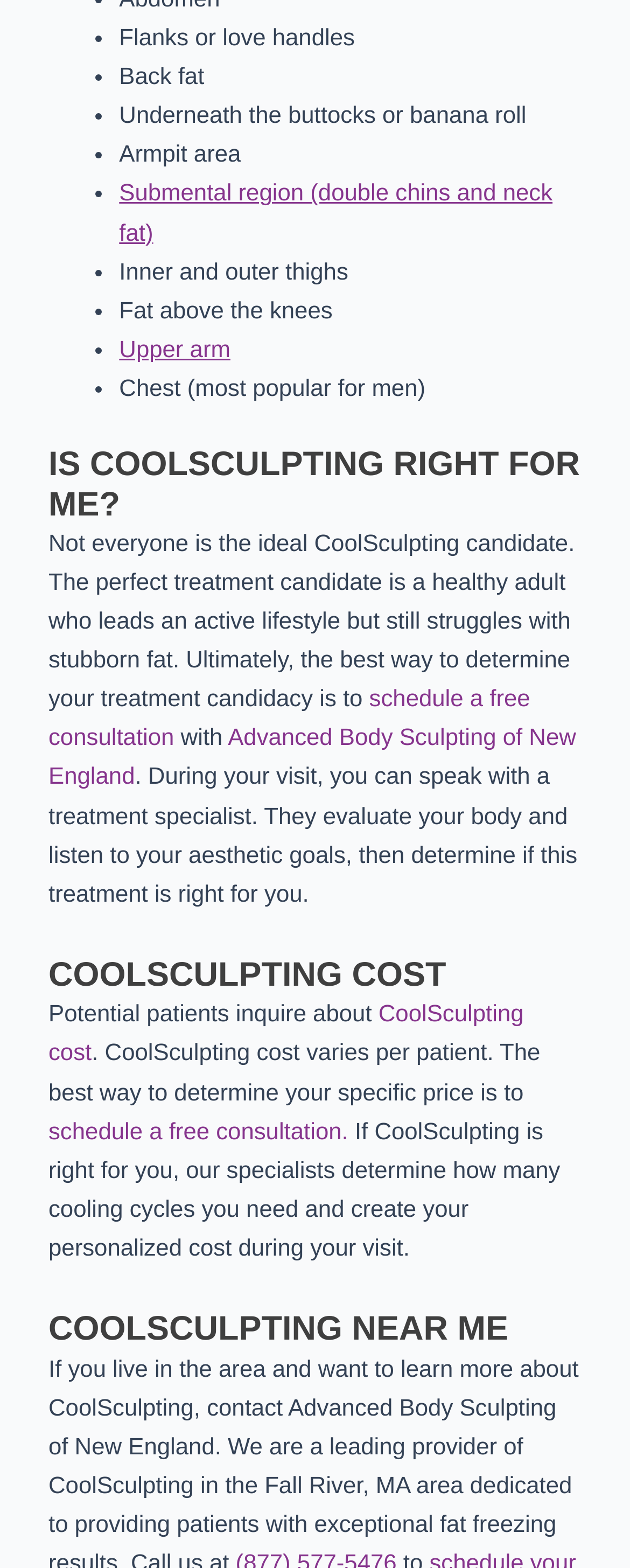Please answer the following query using a single word or phrase: 
How can I determine if I'm a good candidate for CoolSculpting?

Schedule a free consultation